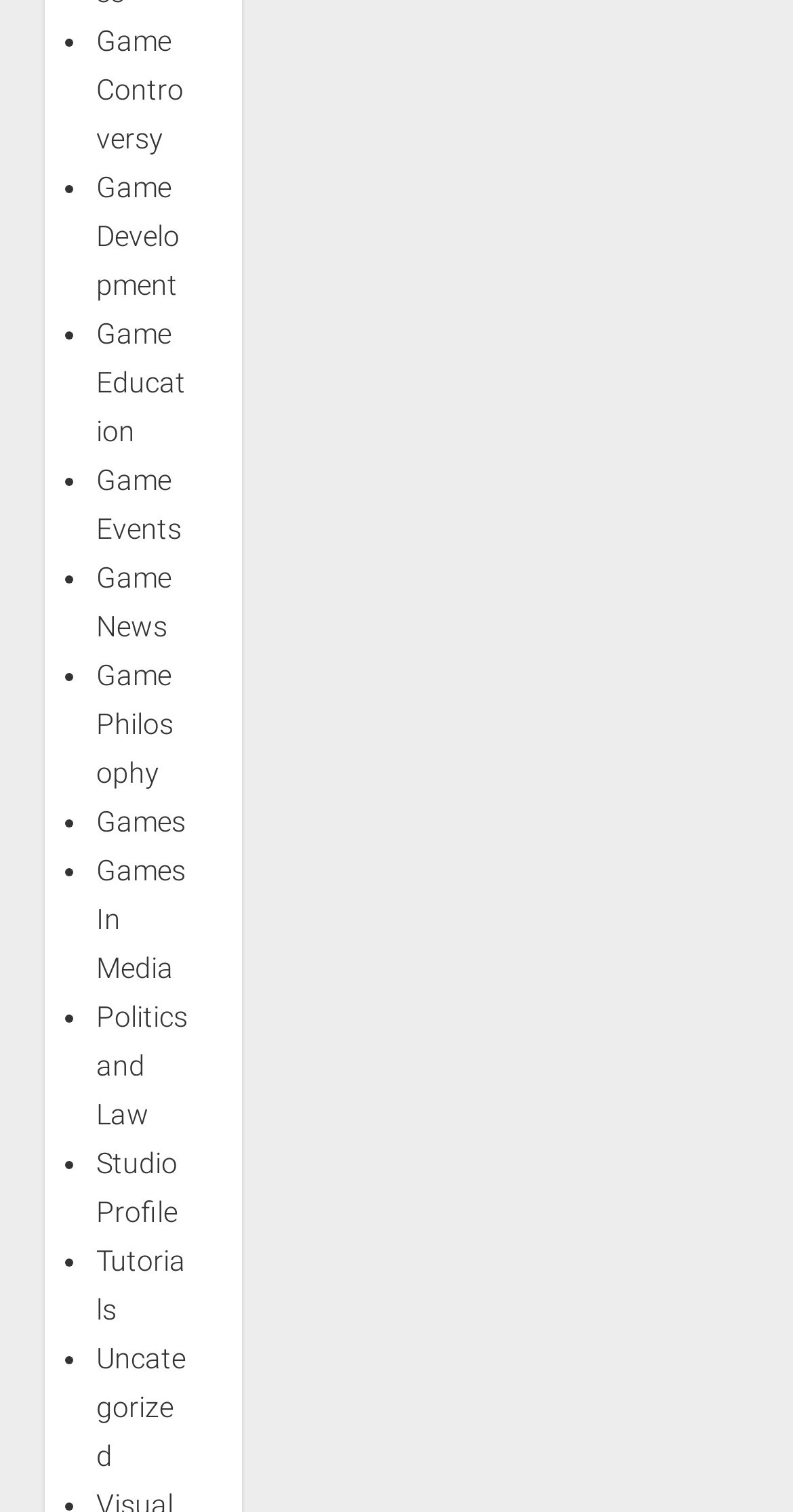Pinpoint the bounding box coordinates of the clickable area needed to execute the instruction: "Learn about Game Development". The coordinates should be specified as four float numbers between 0 and 1, i.e., [left, top, right, bottom].

[0.121, 0.113, 0.226, 0.199]